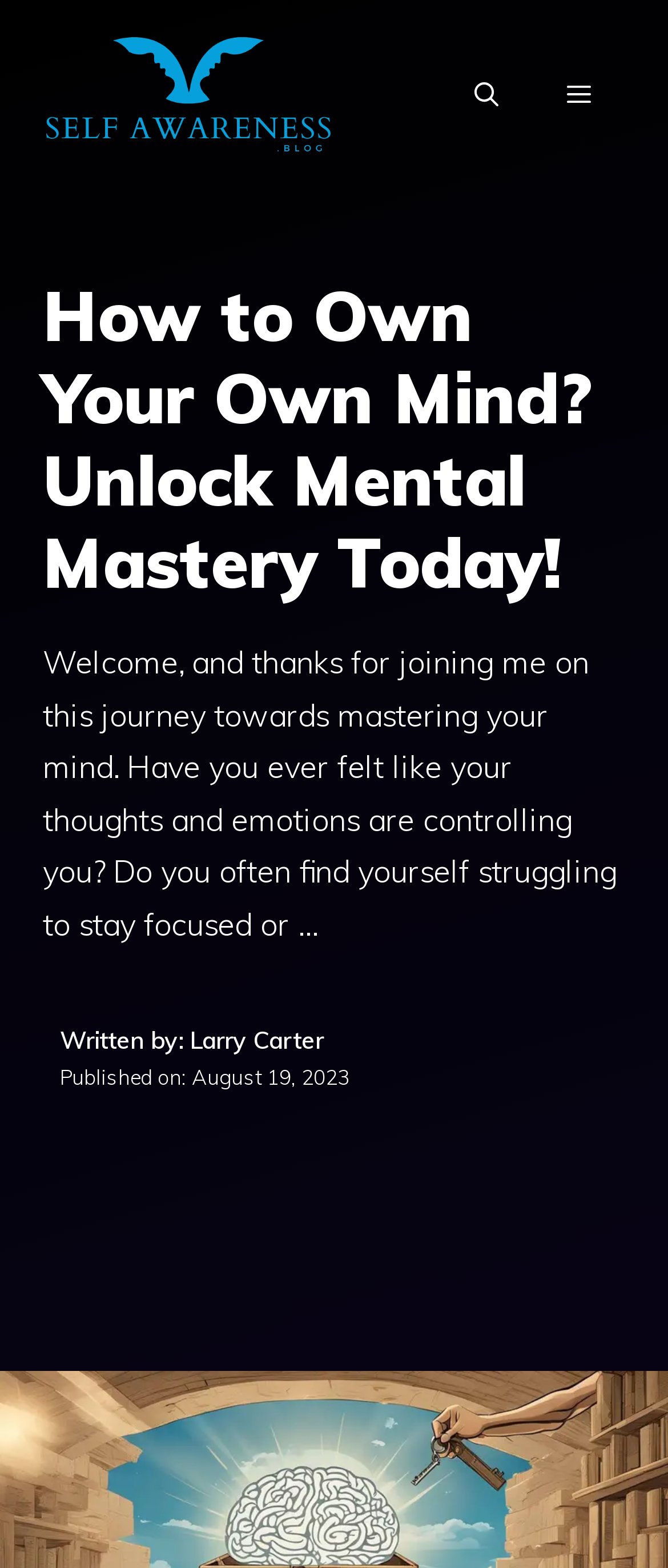What is the topic of the article?
Examine the image and give a concise answer in one word or a short phrase.

Mastering your mind